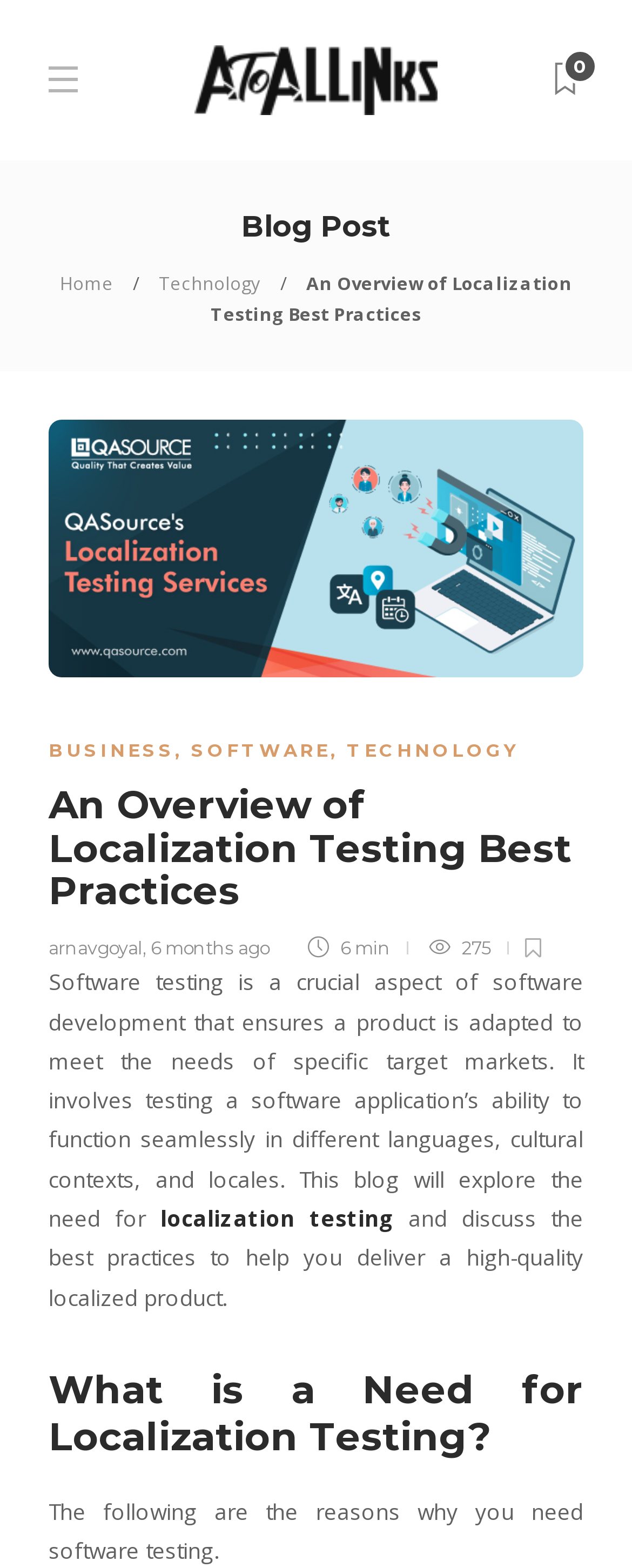Provide a thorough description of the webpage you see.

The webpage is about software testing, specifically localization testing best practices. At the top, there is a logo of "AtoAllinks" with a link to the website, accompanied by a small icon on the right. Below the logo, there is a navigation menu with links to "Home", "Technology", and a title "An Overview of Localization Testing Best Practices".

On the left side, there is a large image related to the topic, taking up most of the width. Below the image, there are links to categories "BUSINESS", "SOFTWARE", and "TECHNOLOGY", separated by commas. 

The main content of the webpage starts with a heading "An Overview of Localization Testing Best Practices" followed by a brief introduction to software testing, explaining its importance in ensuring a product meets the needs of specific target markets. The text continues to discuss the need for localization testing and its benefits.

Further down, there is a section with a heading "What is a Need for Localization Testing?" which lists the reasons why software testing is necessary. The webpage also displays information about the author, "arnavgoyal", and the date of publication, "6 months ago", along with the reading time, "6 min", and the number of views, "275".